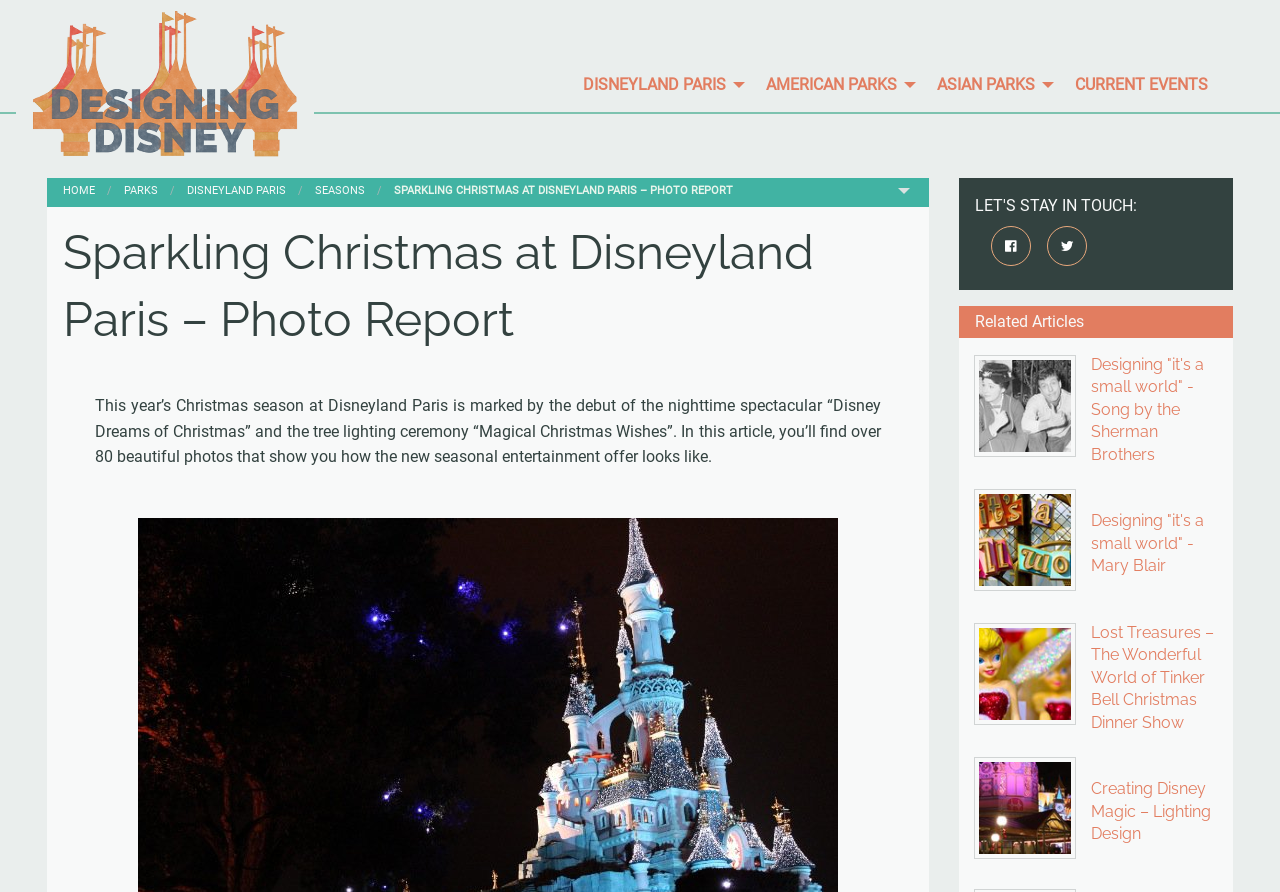How many related articles are listed?
Using the image as a reference, answer the question with a short word or phrase.

5